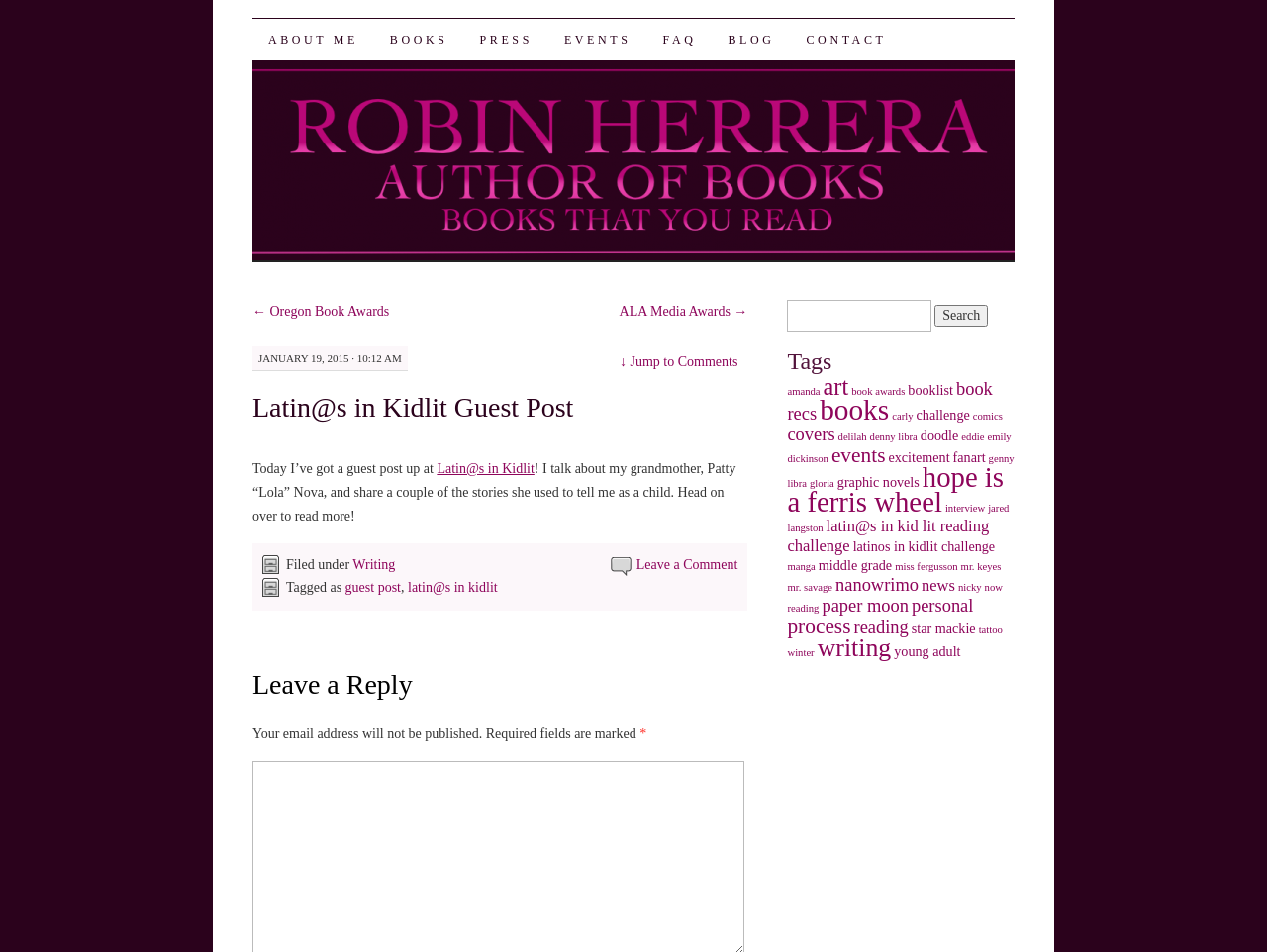Locate the bounding box coordinates of the clickable part needed for the task: "Read the 'Latin@s in Kidlit Guest Post'".

[0.199, 0.401, 0.59, 0.445]